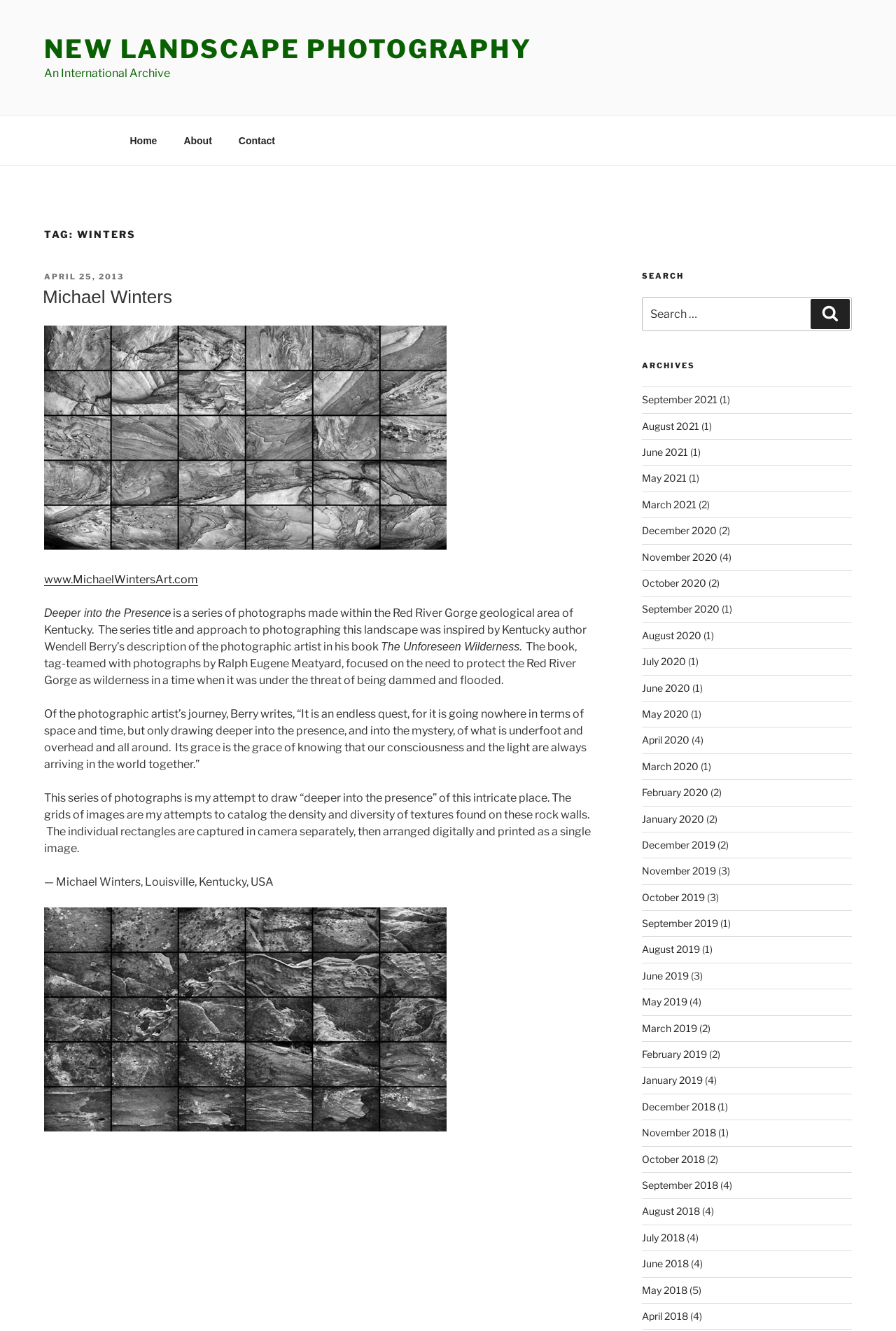Explain in detail what you observe on this webpage.

The webpage is titled "Winters – New Landscape Photography" and features a clean and organized layout. At the top, there is a navigation menu with links to "Home", "About", and "Contact". Below the navigation menu, there is a heading "TAG: WINTERS" that spans almost the entire width of the page.

The main content of the page is divided into two sections. The left section contains an article with a heading "Michael Winters" and a brief description of the photographer's work. Below the heading, there is a paragraph of text that describes the series of photographs titled "Deeper into the Presence", which was inspired by Kentucky author Wendell Berry's book. The text explains that the series is an attempt to capture the density and diversity of textures found on rock walls in the Red River Gorge geological area of Kentucky.

The article also features two images, both credited to Michael Winters, which are likely examples of the photographer's work. The images are placed below the text, with the first one taking up about half of the width of the page and the second one taking up about two-thirds of the width.

The right section of the page contains a search bar and an archives section. The search bar is labeled "Search for:" and has a button to submit the search query. Below the search bar, there is a list of archives organized by month, with links to each month from September 2021 to December 2018. Each month has a number in parentheses indicating the number of posts for that month.

Overall, the webpage has a simple and elegant design that effectively showcases the photographer's work and provides easy navigation to other sections of the website.